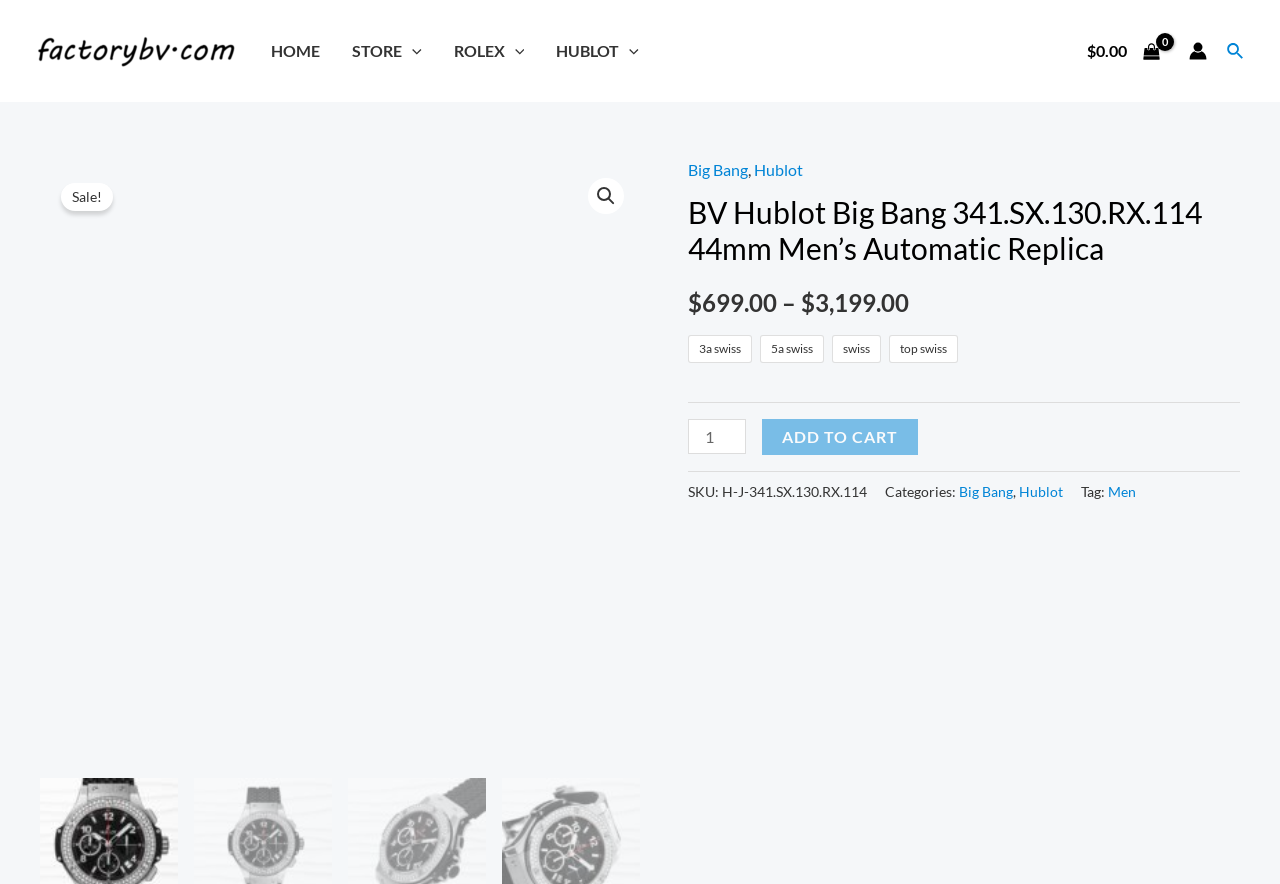Please identify the bounding box coordinates of the area that needs to be clicked to fulfill the following instruction: "Change the product quantity."

[0.538, 0.474, 0.583, 0.514]